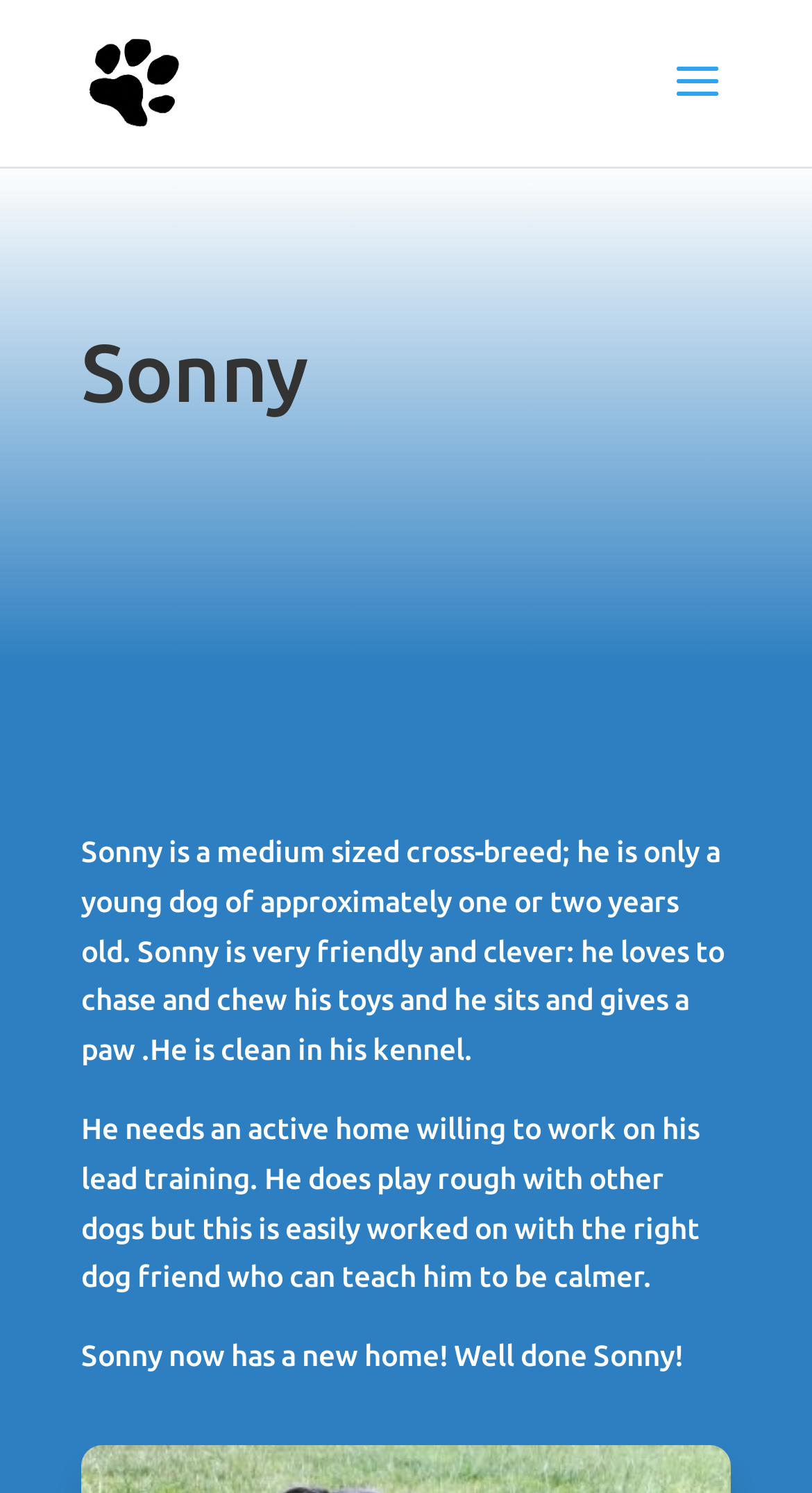What is Sonny's breed?
Refer to the image and give a detailed response to the question.

According to the webpage, Sonny is a medium-sized cross-breed dog, which is mentioned in the StaticText element with the text 'Sonny is a medium sized cross-breed; he is only a young dog of approximately one or two years old.'